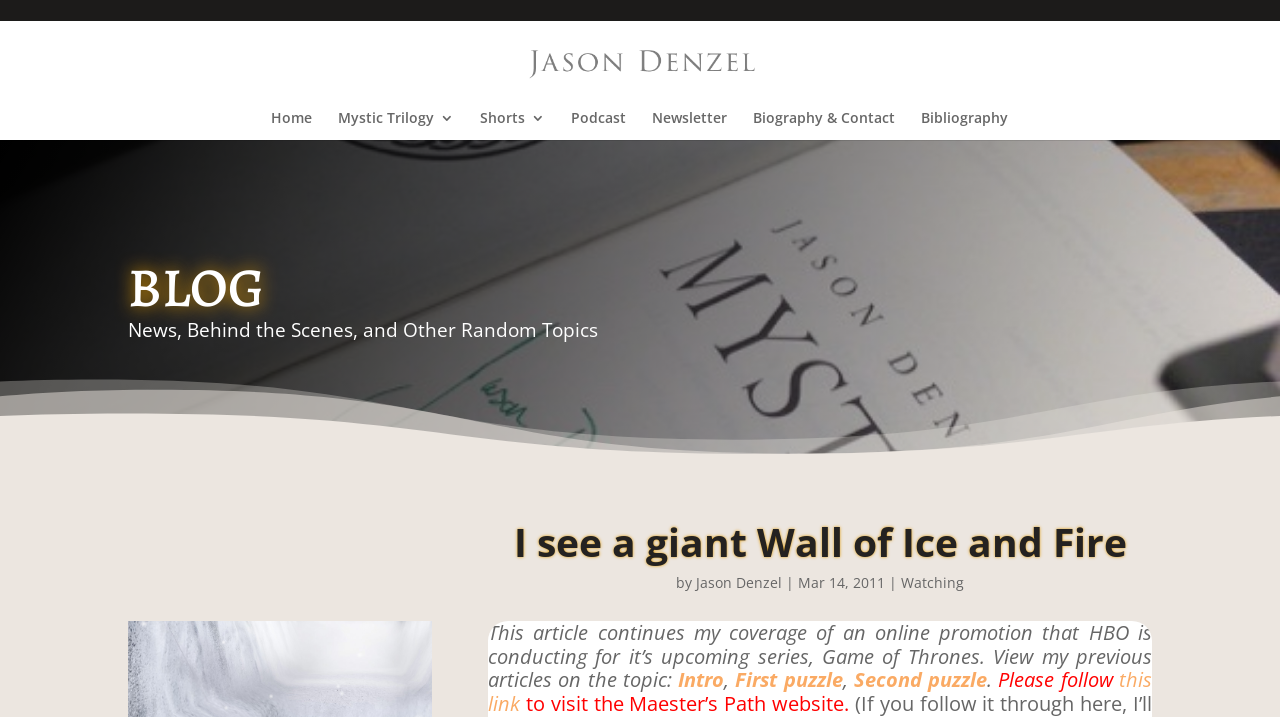Extract the heading text from the webpage.

I see a giant Wall of Ice and Fire